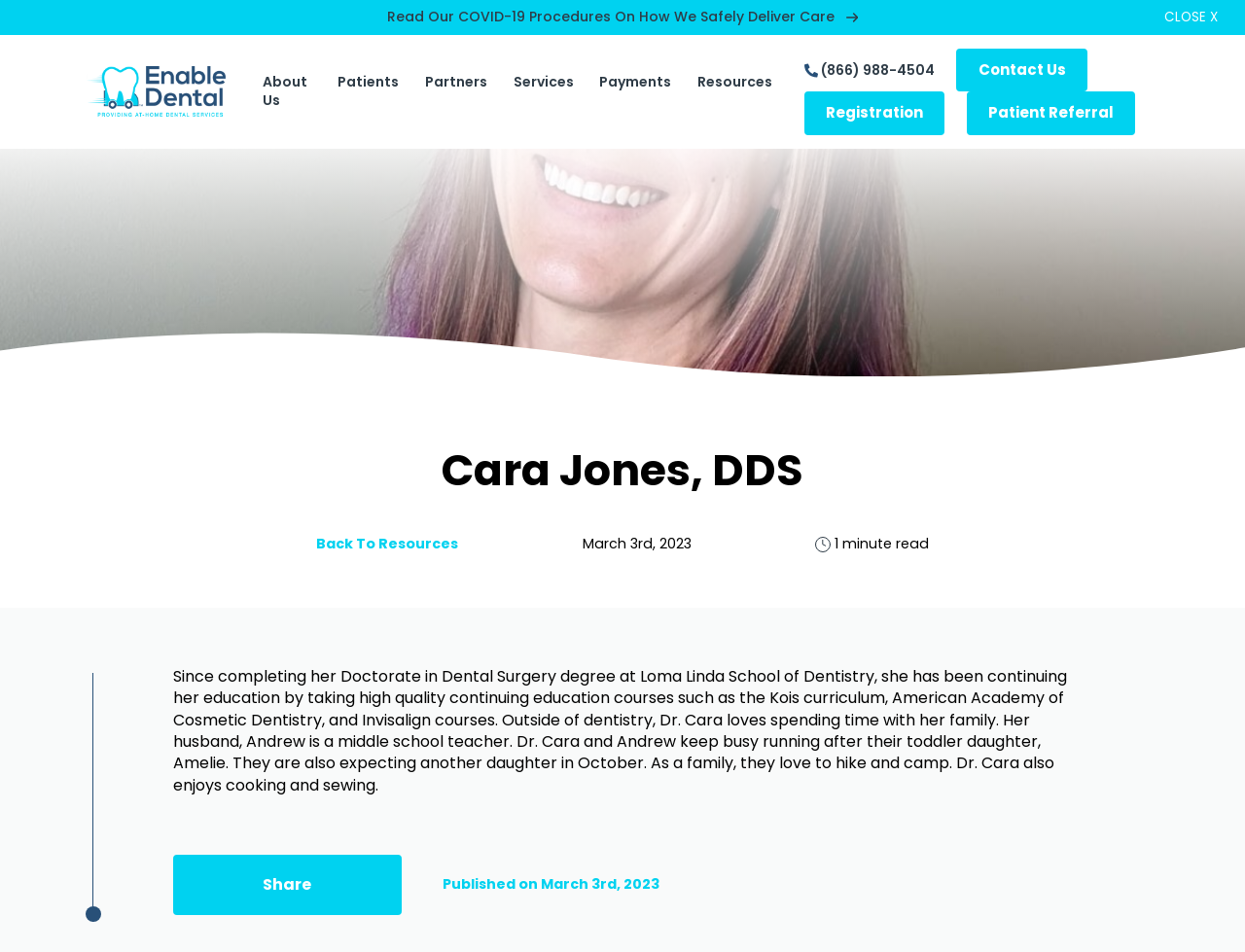Select the bounding box coordinates of the element I need to click to carry out the following instruction: "Contact Us".

[0.768, 0.051, 0.874, 0.096]